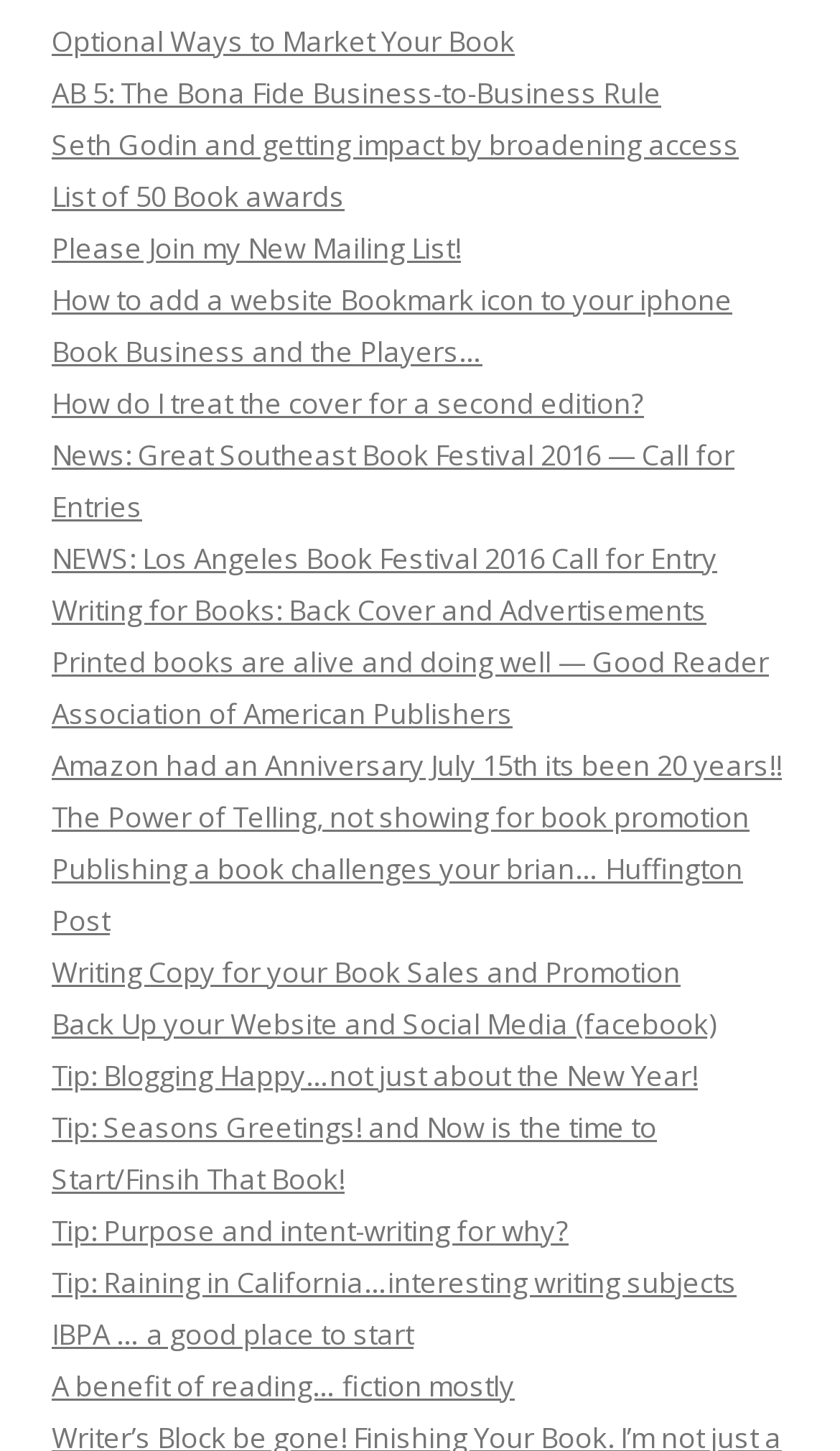Answer the following query with a single word or phrase:
Are there any links related to book awards?

Yes